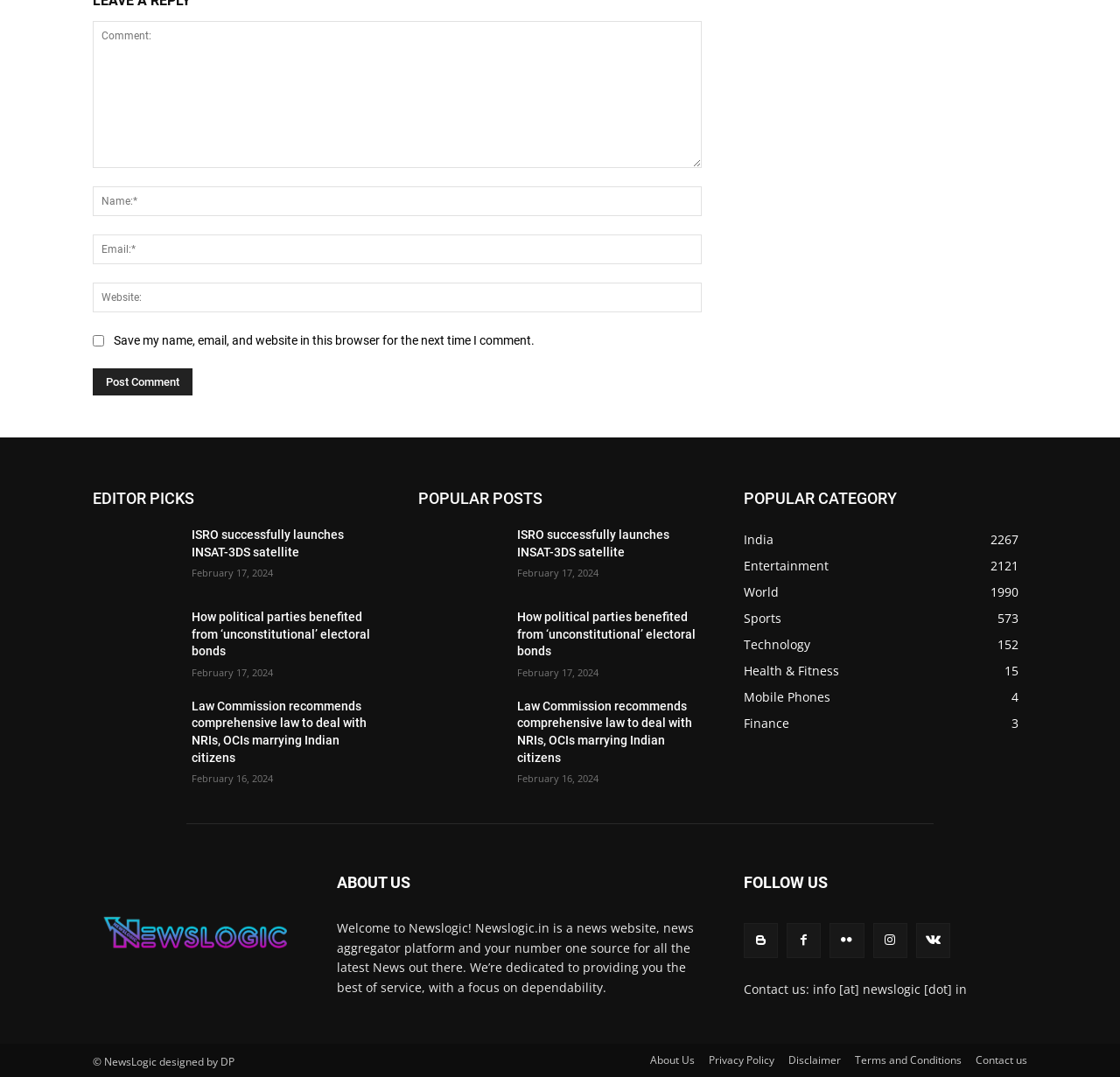How many categories are listed under 'POPULAR CATEGORY'?
Provide a one-word or short-phrase answer based on the image.

7